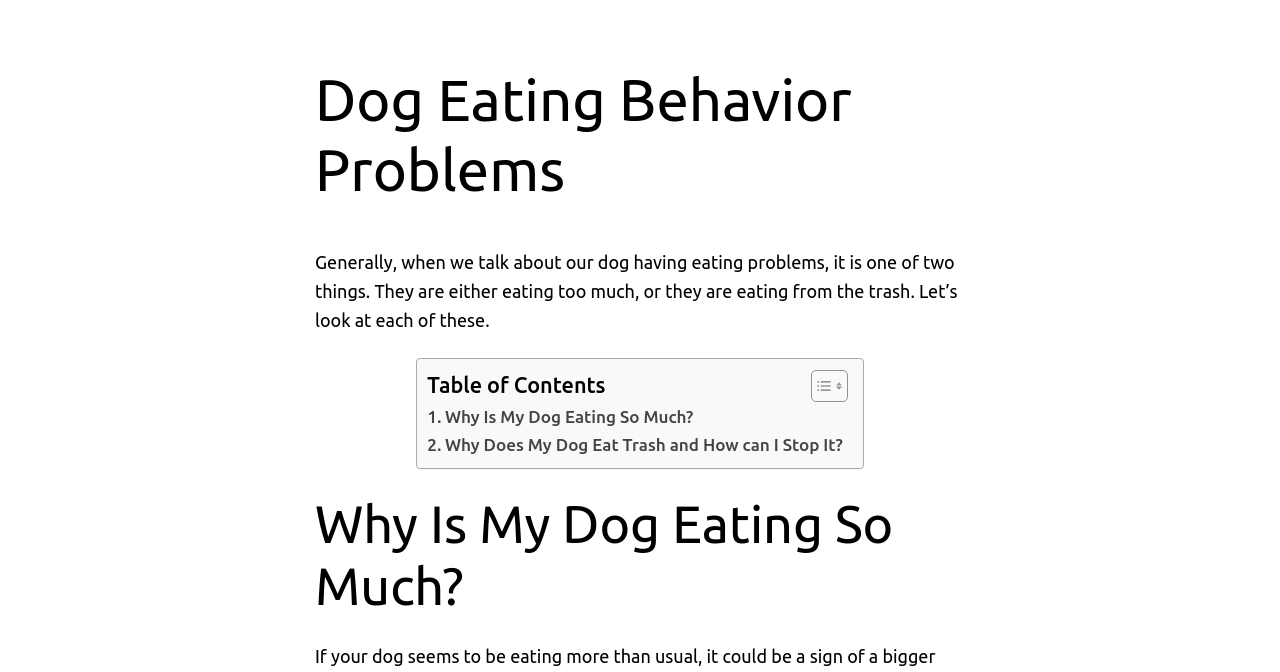Please analyze the image and give a detailed answer to the question:
What is the position of the 'Table of Contents' text relative to the 'Dog Eating Behavior Problems' heading?

Based on the bounding box coordinates, the 'Table of Contents' text has a y1 value of 0.555, which is greater than the y1 value of 0.097 for the 'Dog Eating Behavior Problems' heading. This indicates that the 'Table of Contents' text is located below the 'Dog Eating Behavior Problems' heading on the webpage.